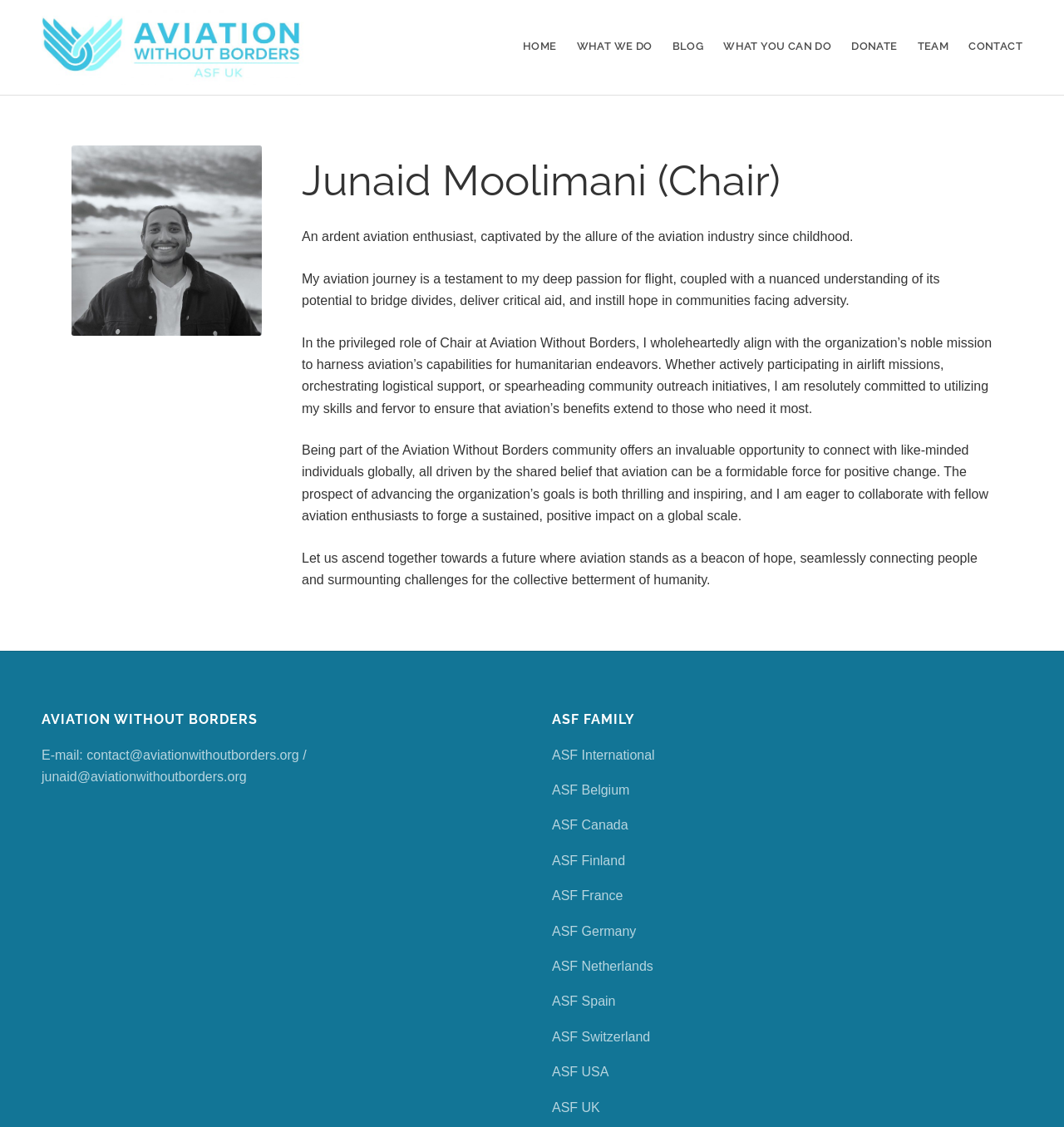Locate the bounding box coordinates of the area where you should click to accomplish the instruction: "Click on HOME".

[0.491, 0.028, 0.523, 0.055]